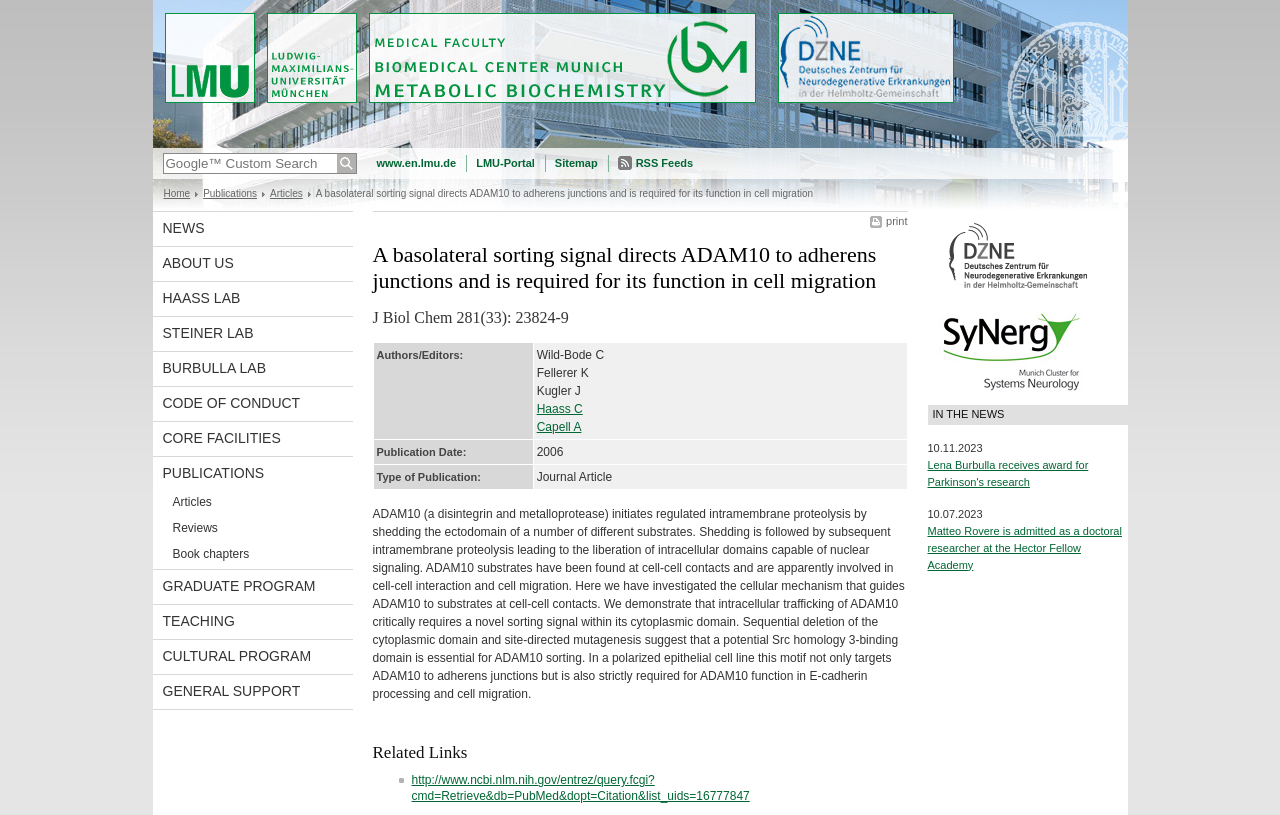What is the publication date of the article?
Answer the question with a single word or phrase, referring to the image.

2006